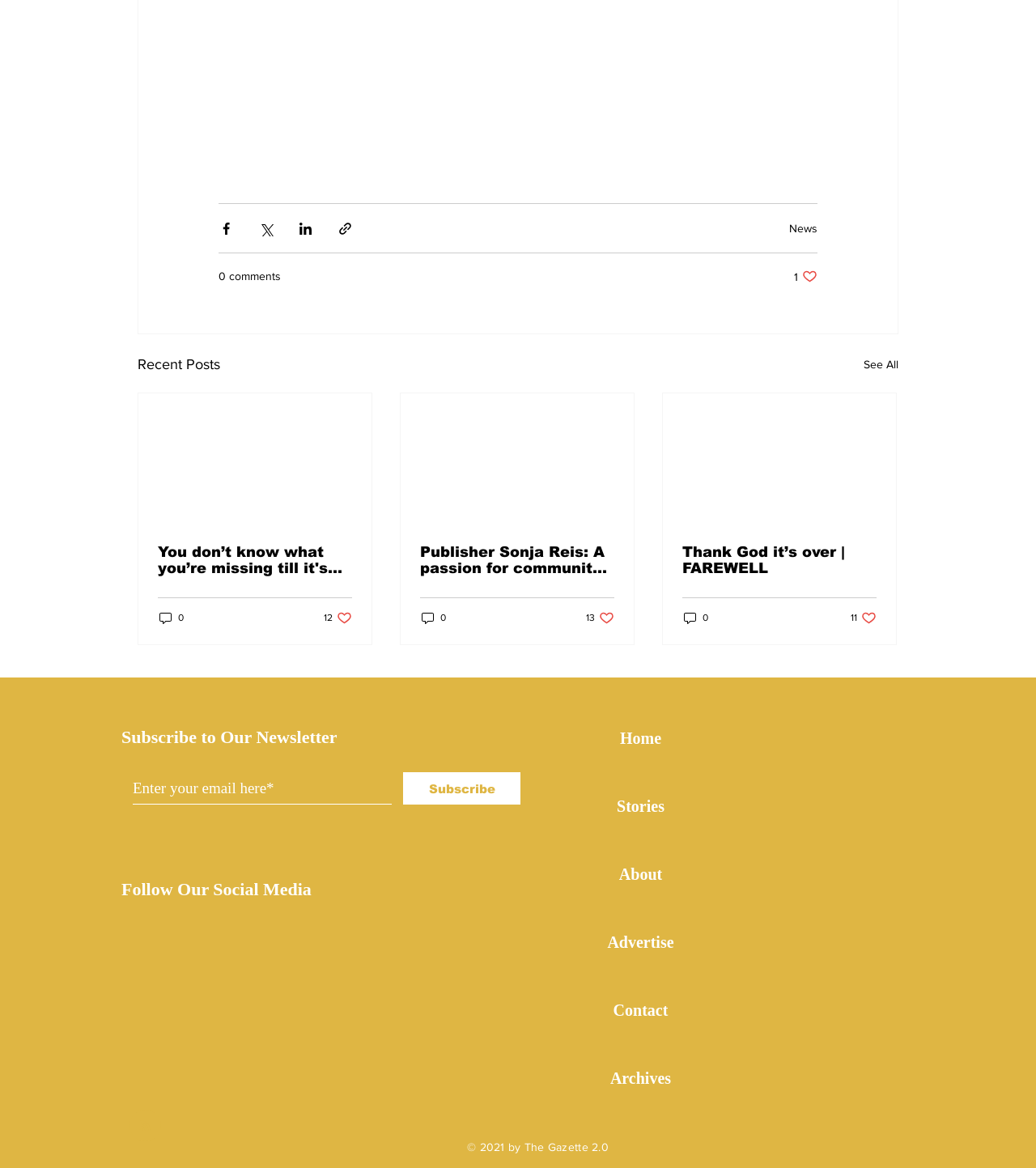Based on what you see in the screenshot, provide a thorough answer to this question: How many social media links are available?

I counted the number of social media links available in the 'Social Bar' section, which includes Facebook, Twitter, LinkedIn, and an unknown social media platform.